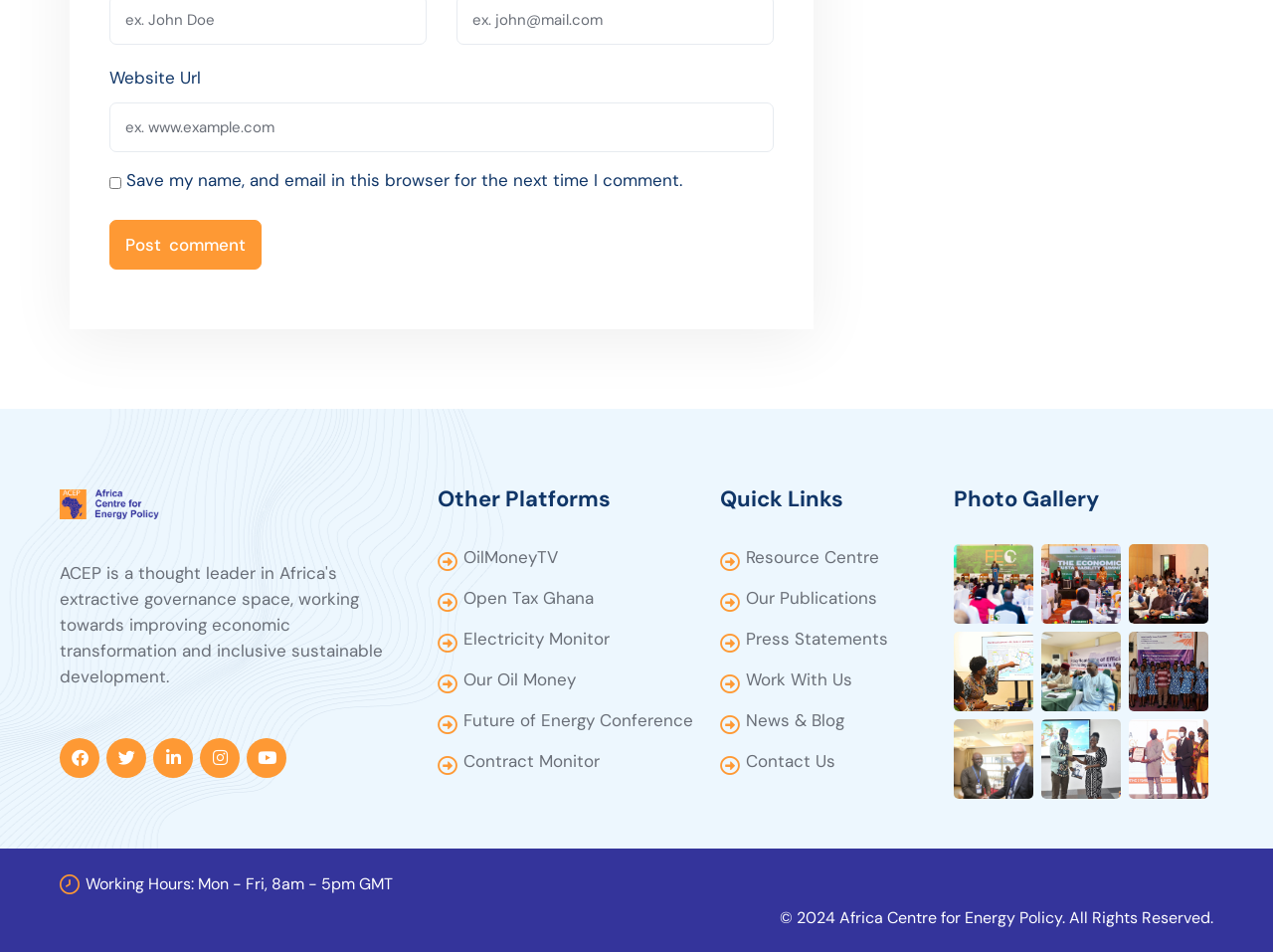What is the content of the 'Photo Gallery' section?
Craft a detailed and extensive response to the question.

The 'Photo Gallery' section contains multiple links labeled 'img', which are likely images, and are arranged in a grid-like structure, suggesting that it is a photo gallery.